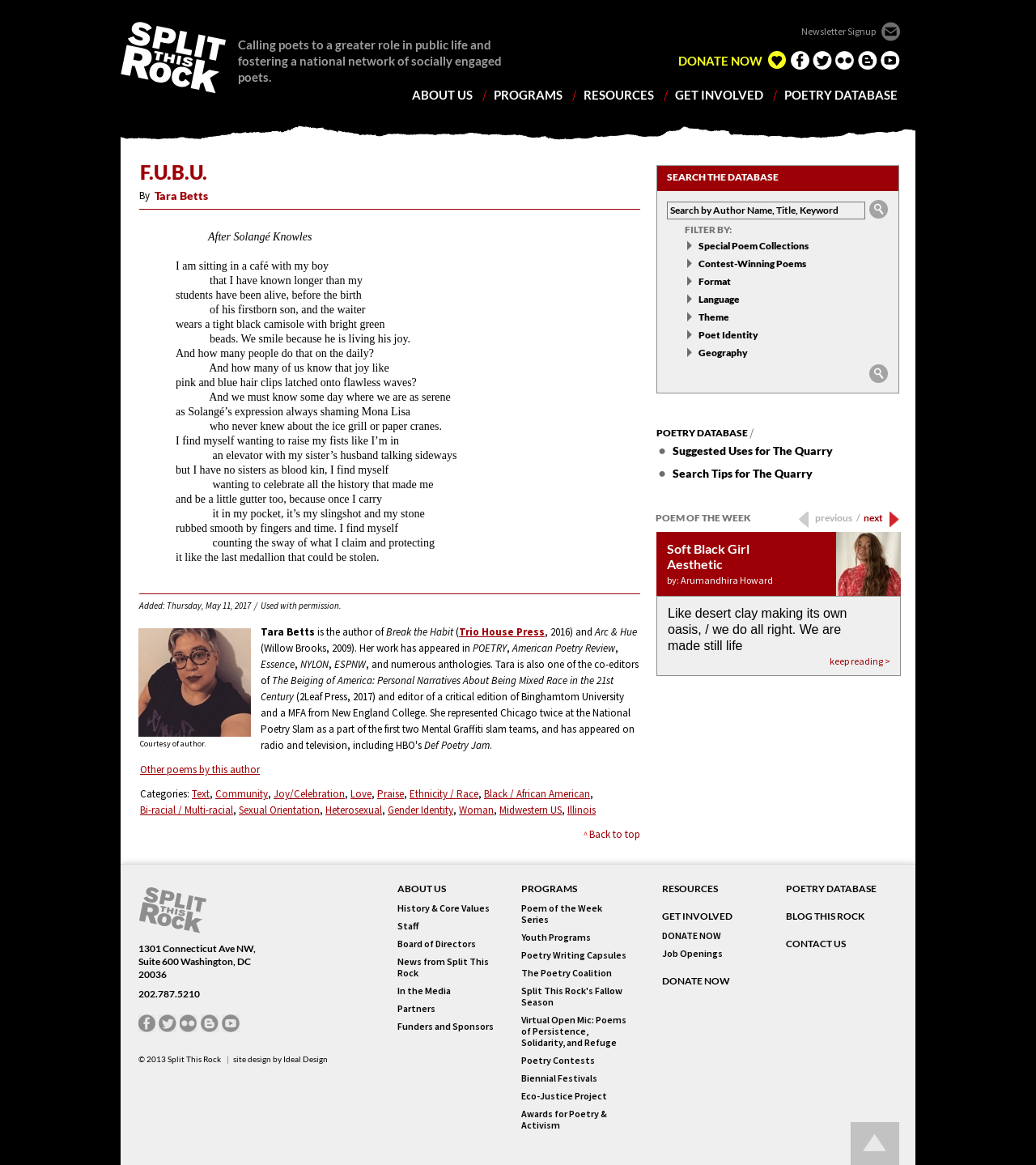Find the bounding box coordinates of the element's region that should be clicked in order to follow the given instruction: "Follow Tara Betts on facebook". The coordinates should consist of four float numbers between 0 and 1, i.e., [left, top, right, bottom].

[0.762, 0.043, 0.781, 0.06]